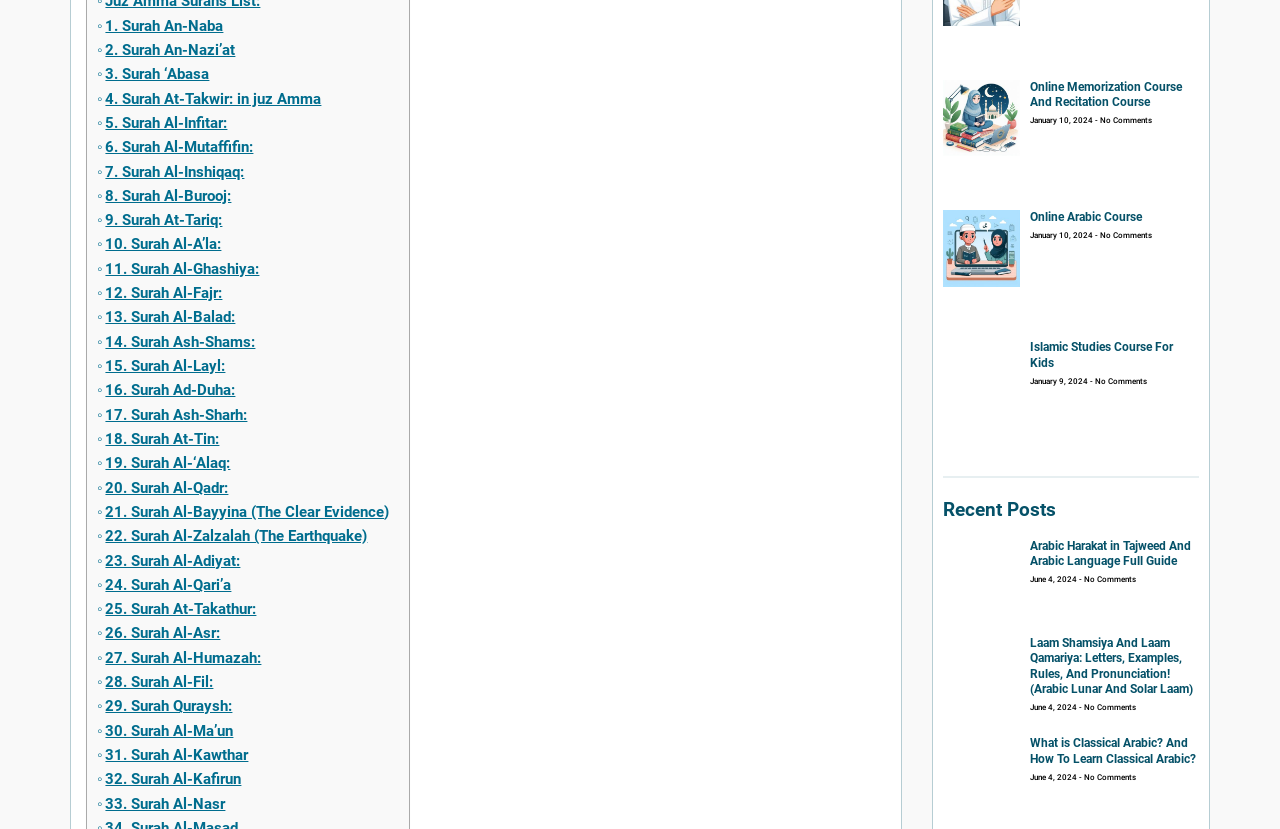Please provide a one-word or short phrase answer to the question:
How many articles are listed under 'Recent Posts'?

5